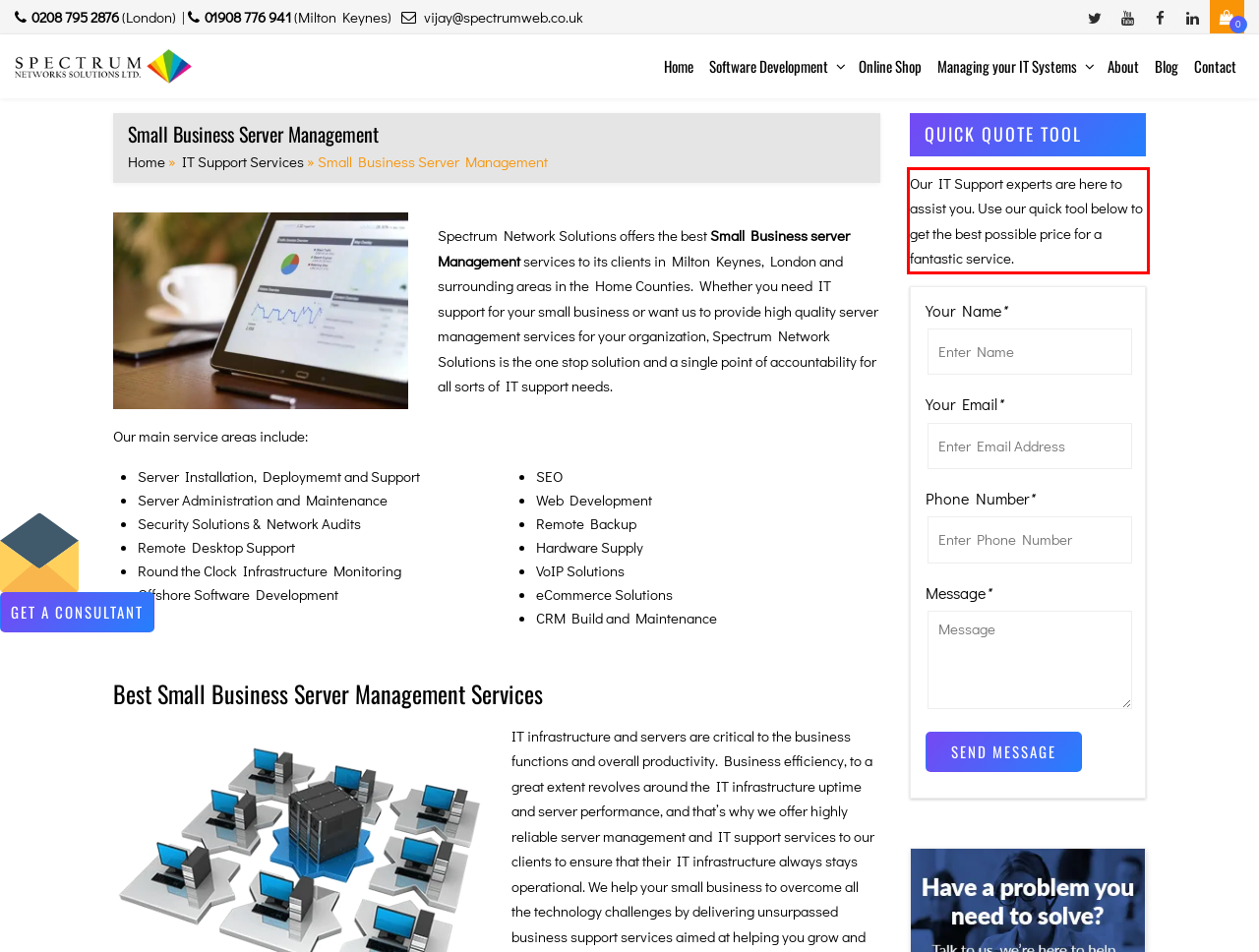In the given screenshot, locate the red bounding box and extract the text content from within it.

Our IT Support experts are here to assist you. Use our quick tool below to get the best possible price for a fantastic service.